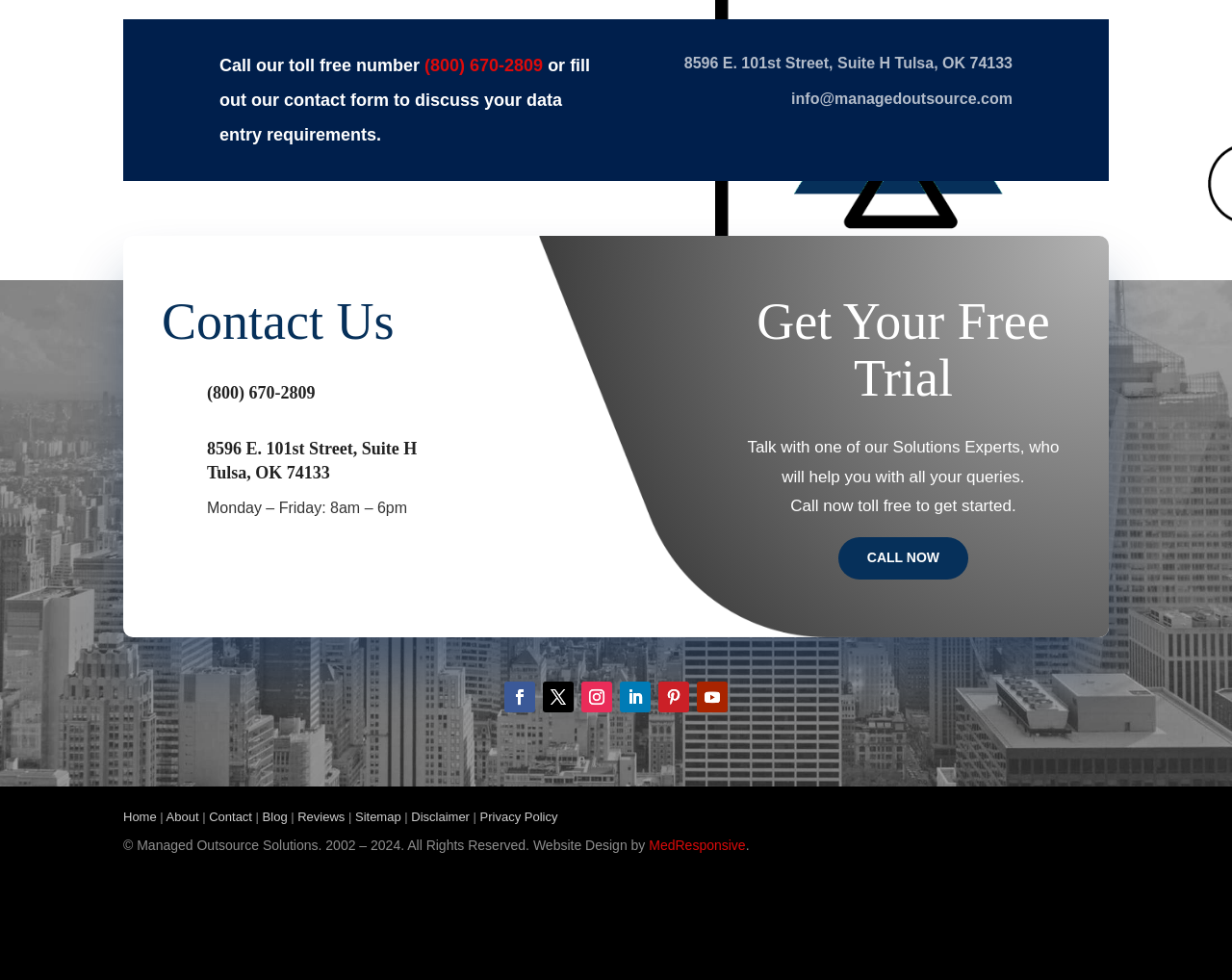Determine the bounding box coordinates for the UI element matching this description: "Privacy Policy".

[0.39, 0.826, 0.453, 0.841]